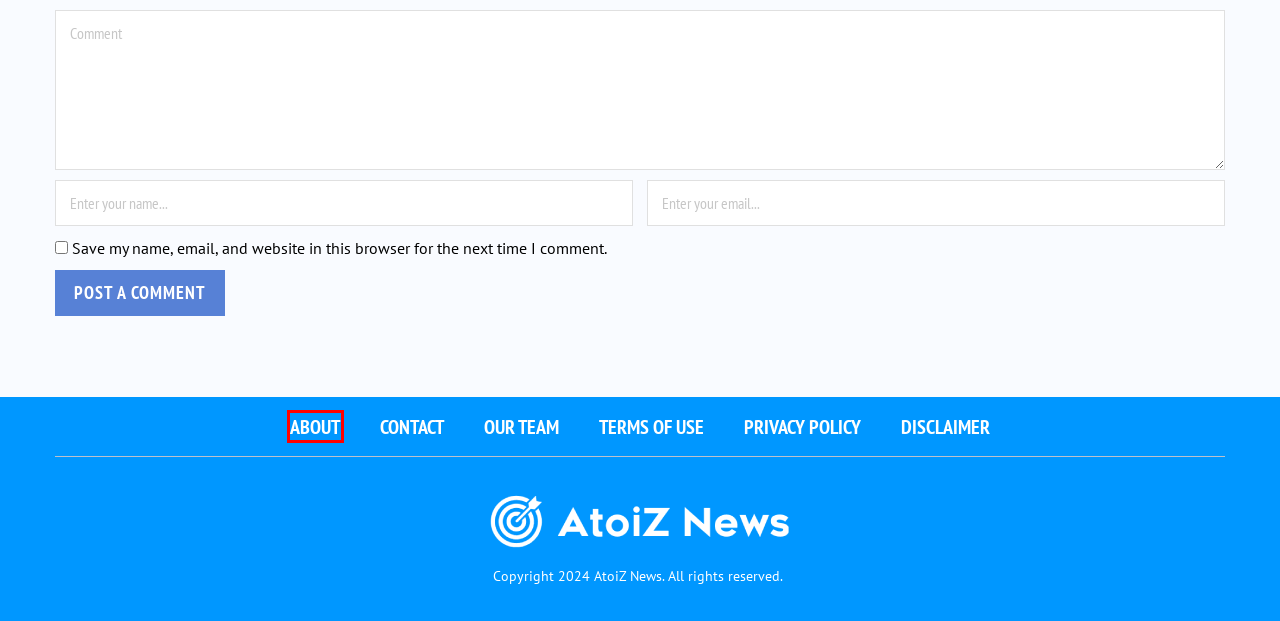Examine the screenshot of a webpage with a red bounding box around an element. Then, select the webpage description that best represents the new page after clicking the highlighted element. Here are the descriptions:
A. Disclaimer
B. Contact
C. Terms of Use
D. Our Team
E. Deals Archives - AtoiZ News
F. Privacy Policy
G. Sports Archives - AtoiZ News
H. About

H